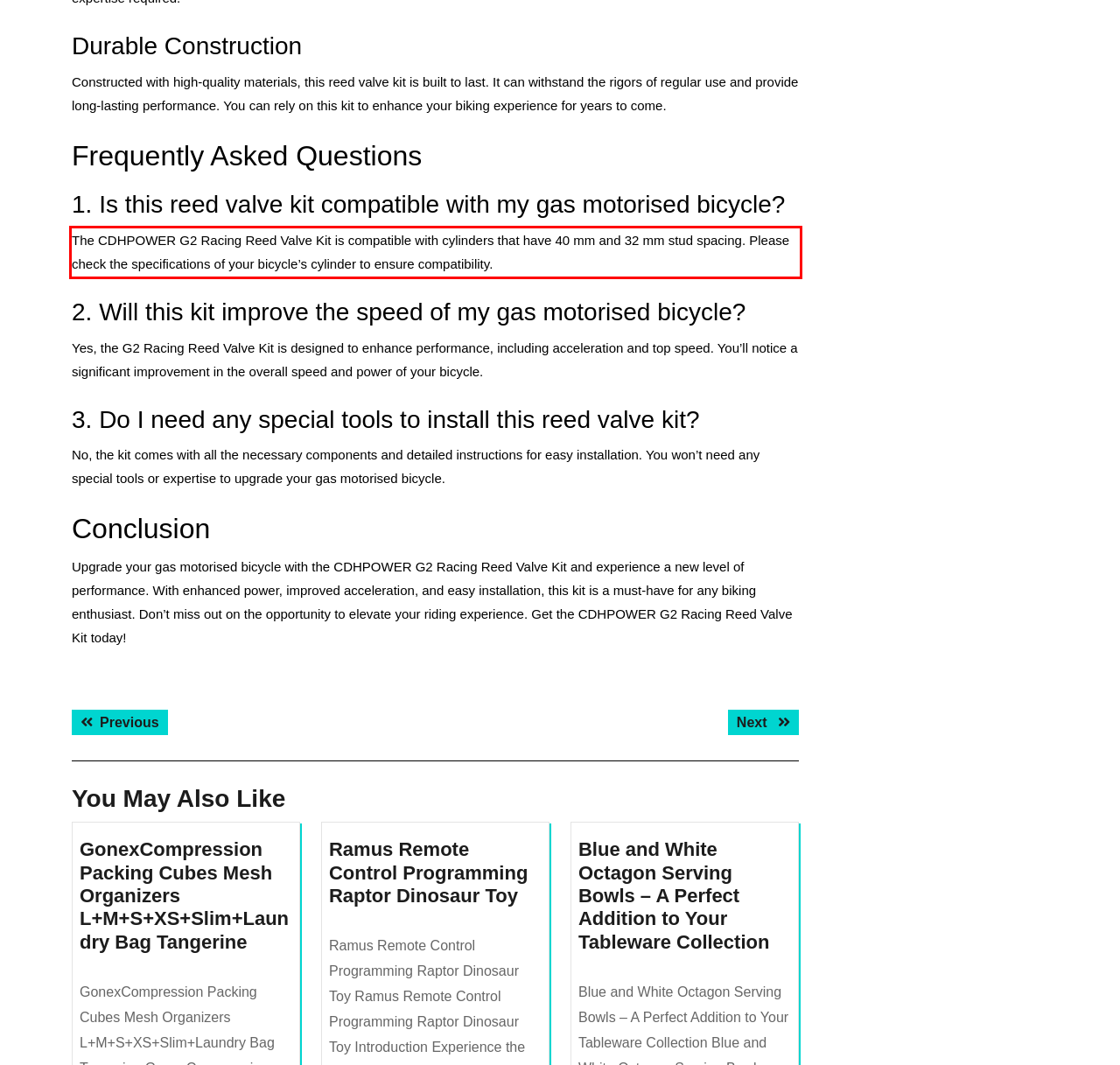Look at the webpage screenshot and recognize the text inside the red bounding box.

The CDHPOWER G2 Racing Reed Valve Kit is compatible with cylinders that have 40 mm and 32 mm stud spacing. Please check the specifications of your bicycle’s cylinder to ensure compatibility.